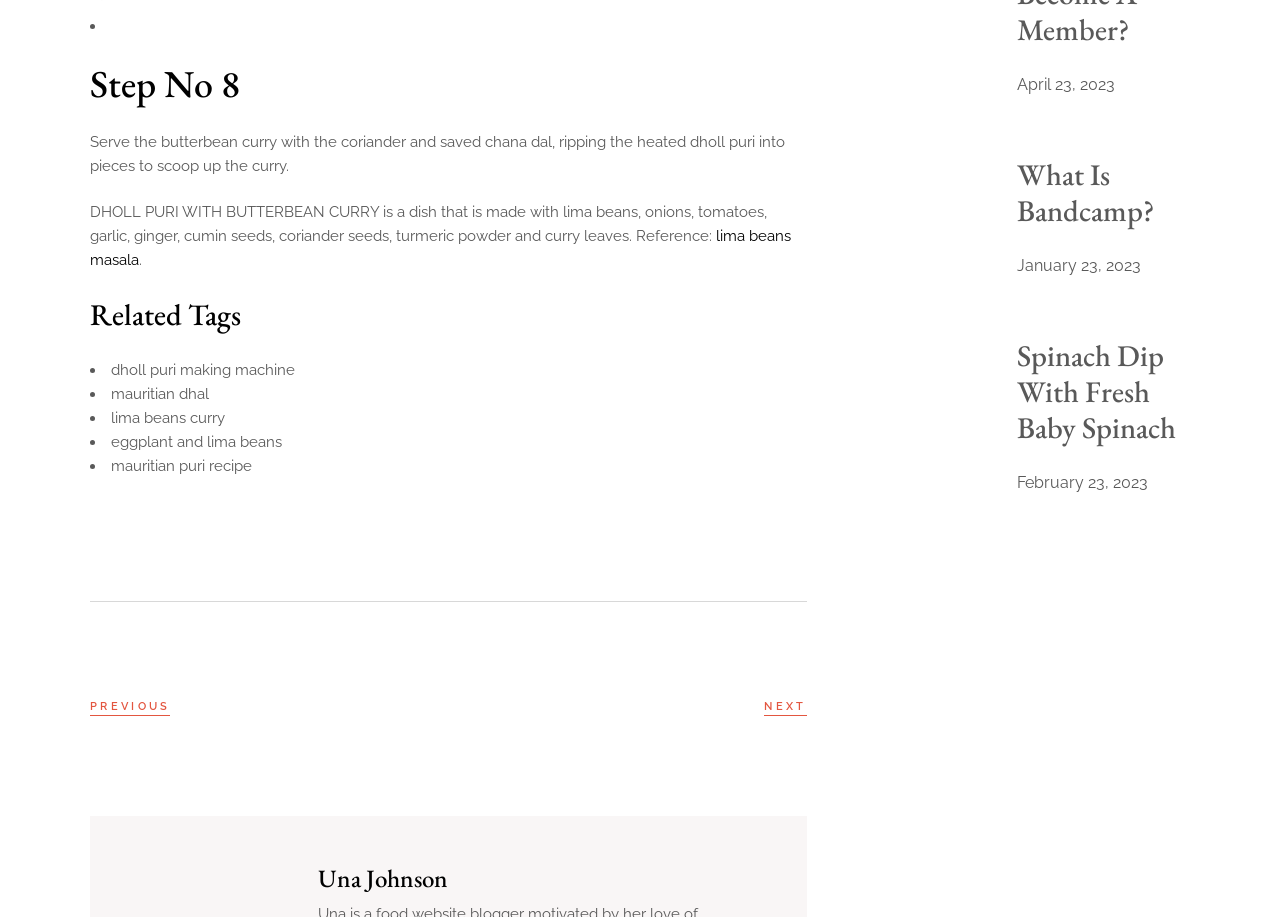What is the function of the 'PREVIOUS' and 'NEXT' links?
Refer to the image and provide a concise answer in one word or phrase.

To navigate to previous or next recipe